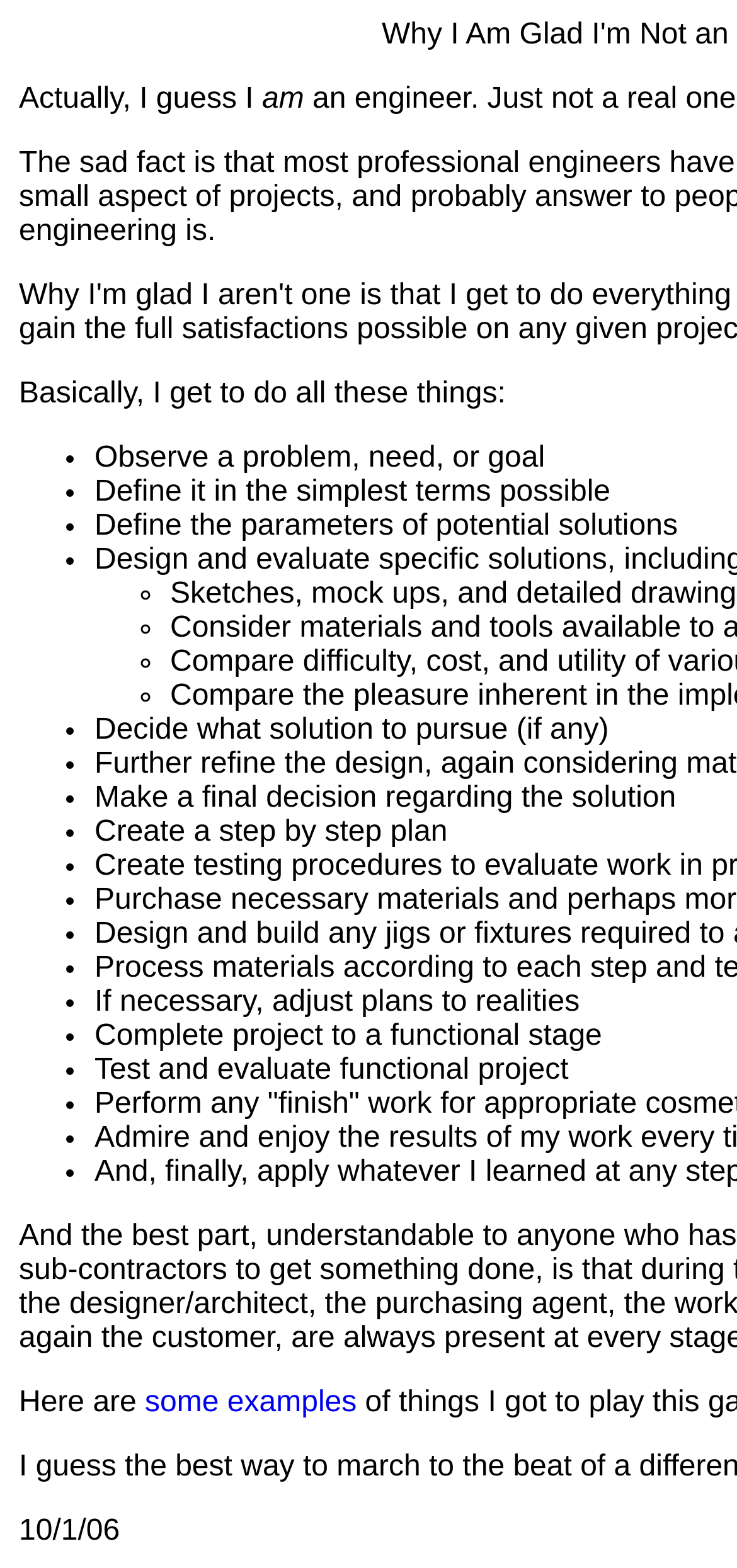What is the link text on the webpage?
From the screenshot, provide a brief answer in one word or phrase.

some examples